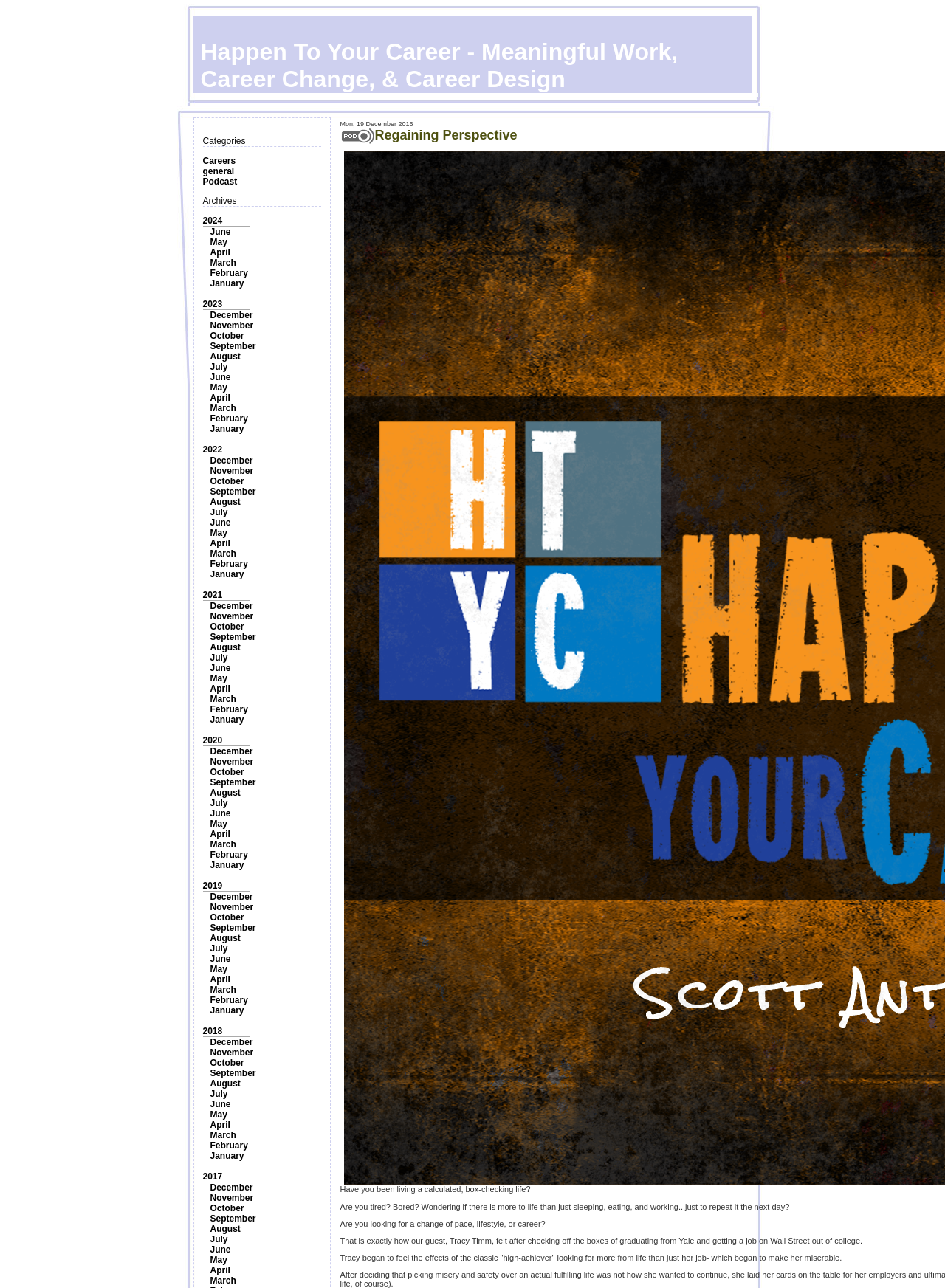Please specify the bounding box coordinates of the area that should be clicked to accomplish the following instruction: "View archives". The coordinates should consist of four float numbers between 0 and 1, i.e., [left, top, right, bottom].

[0.214, 0.152, 0.25, 0.16]